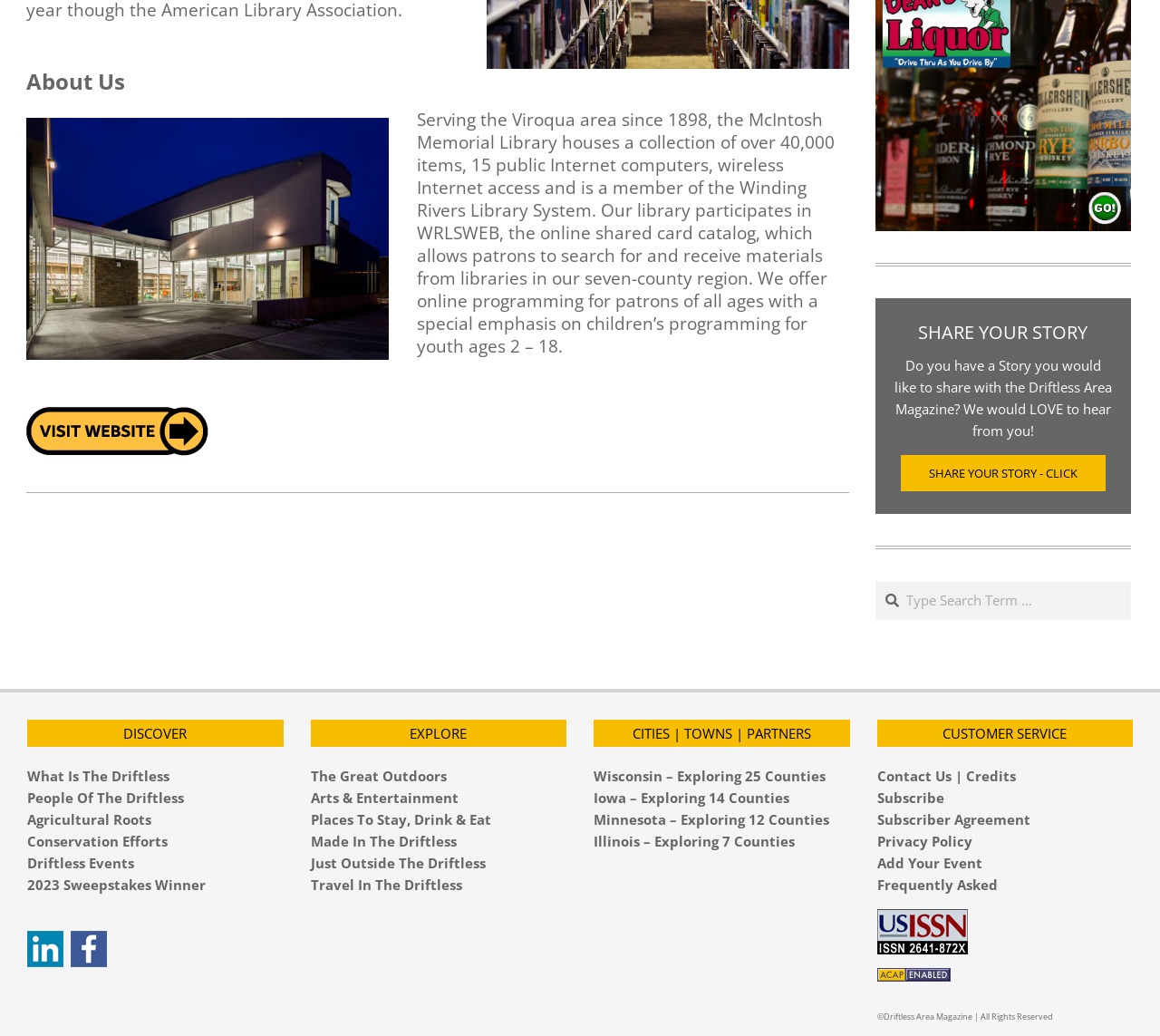What is the purpose of the 'SHARE YOUR STORY' section?
Provide a one-word or short-phrase answer based on the image.

To share stories with the Driftless Area Magazine